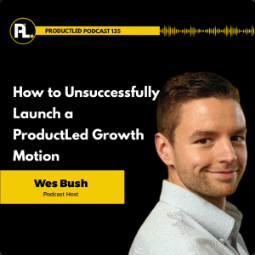What is the role of Wes Bush in the podcast?
Look at the screenshot and respond with a single word or phrase.

Podcast Host